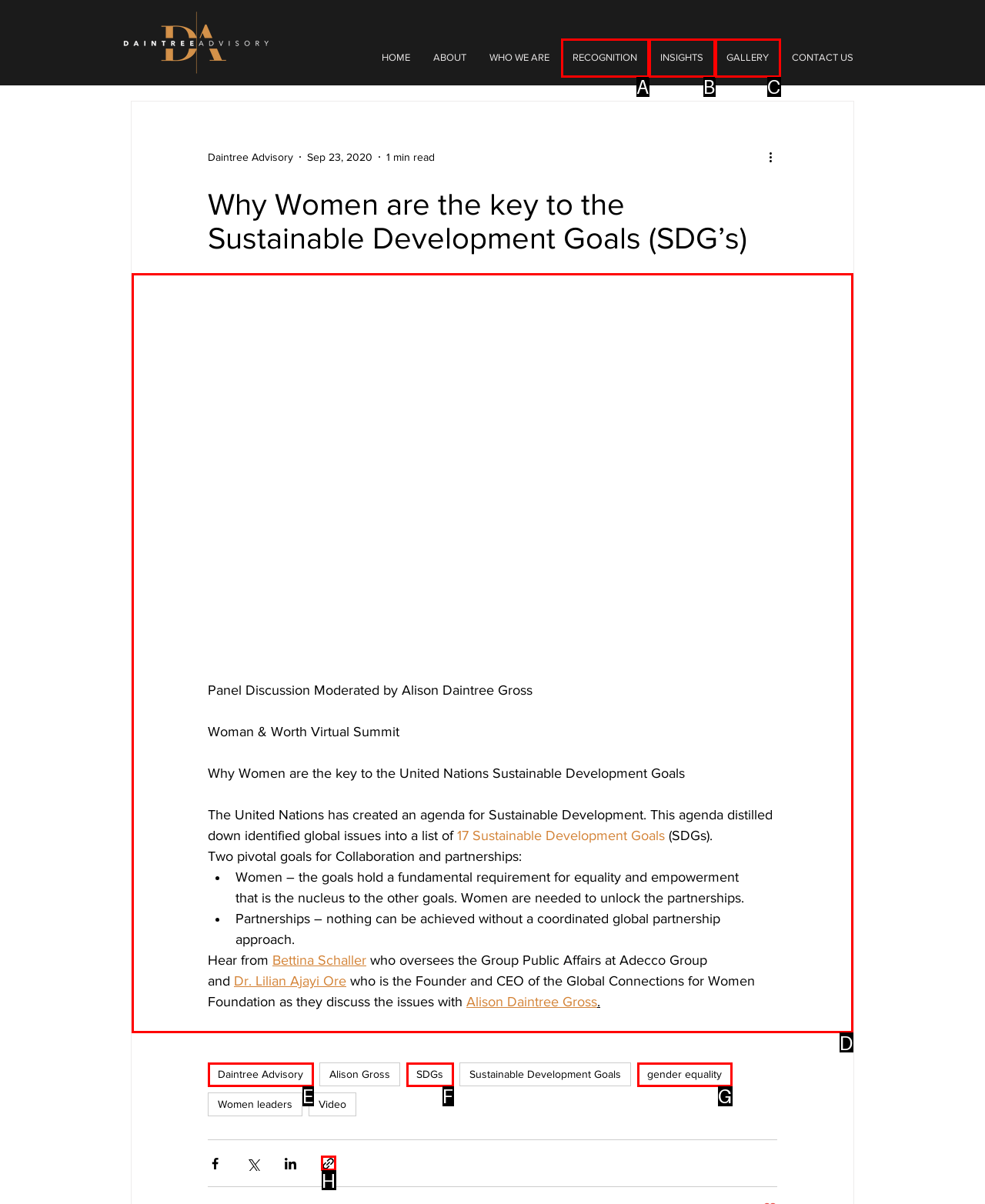Provide the letter of the HTML element that you need to click on to perform the task: Read the article about Sustainable Development Goals.
Answer with the letter corresponding to the correct option.

D